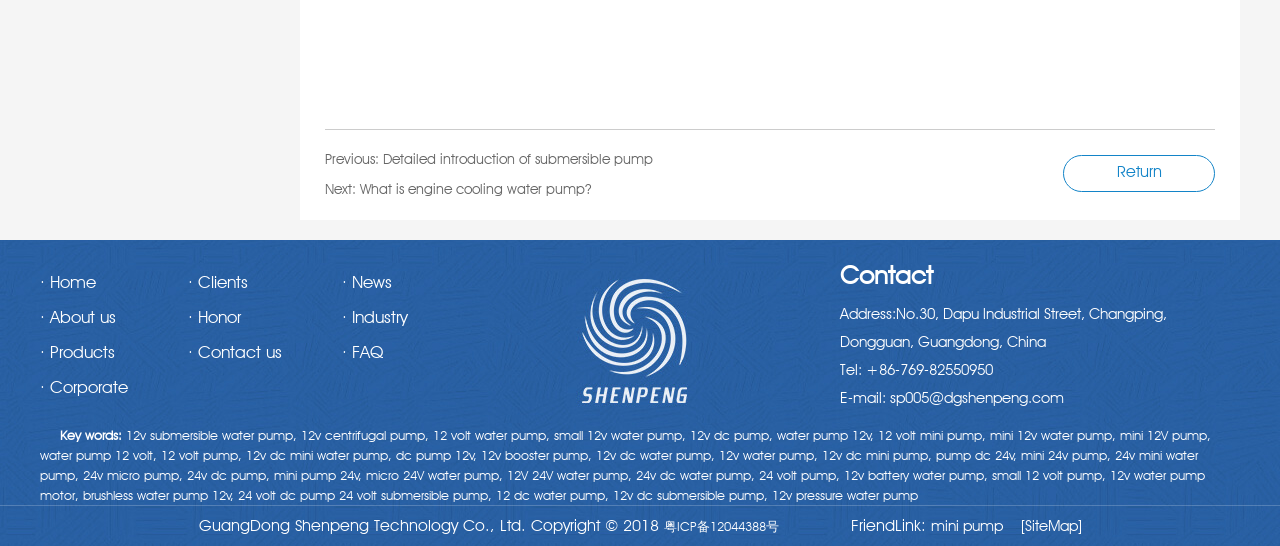Find the bounding box coordinates of the element I should click to carry out the following instruction: "View 'SiteMap'".

[0.797, 0.947, 0.845, 0.98]